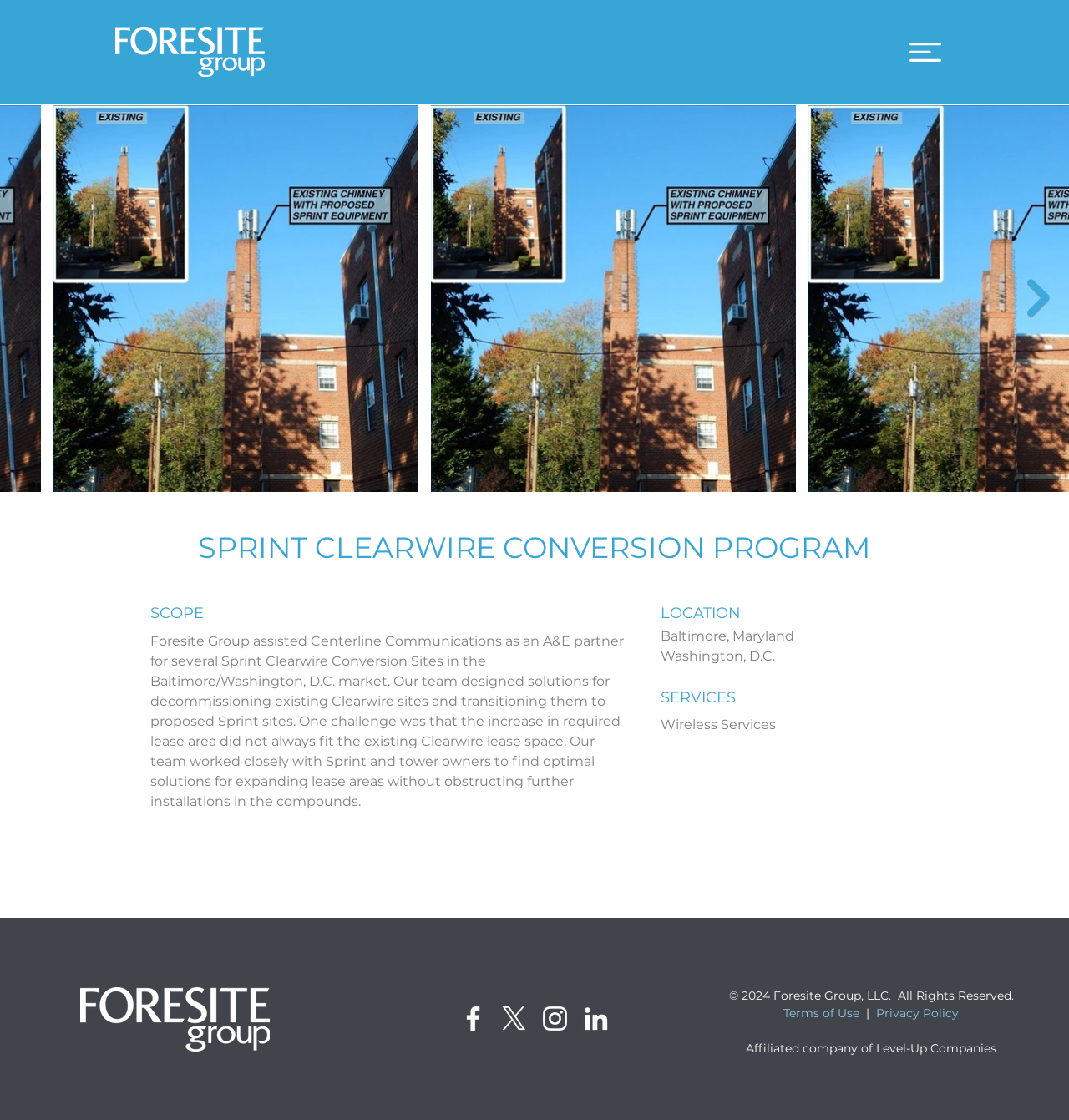Give a one-word or one-phrase response to the question:
What is the location of the Sprint Clearwire Conversion Sites?

Baltimore, Maryland and Washington, D.C.